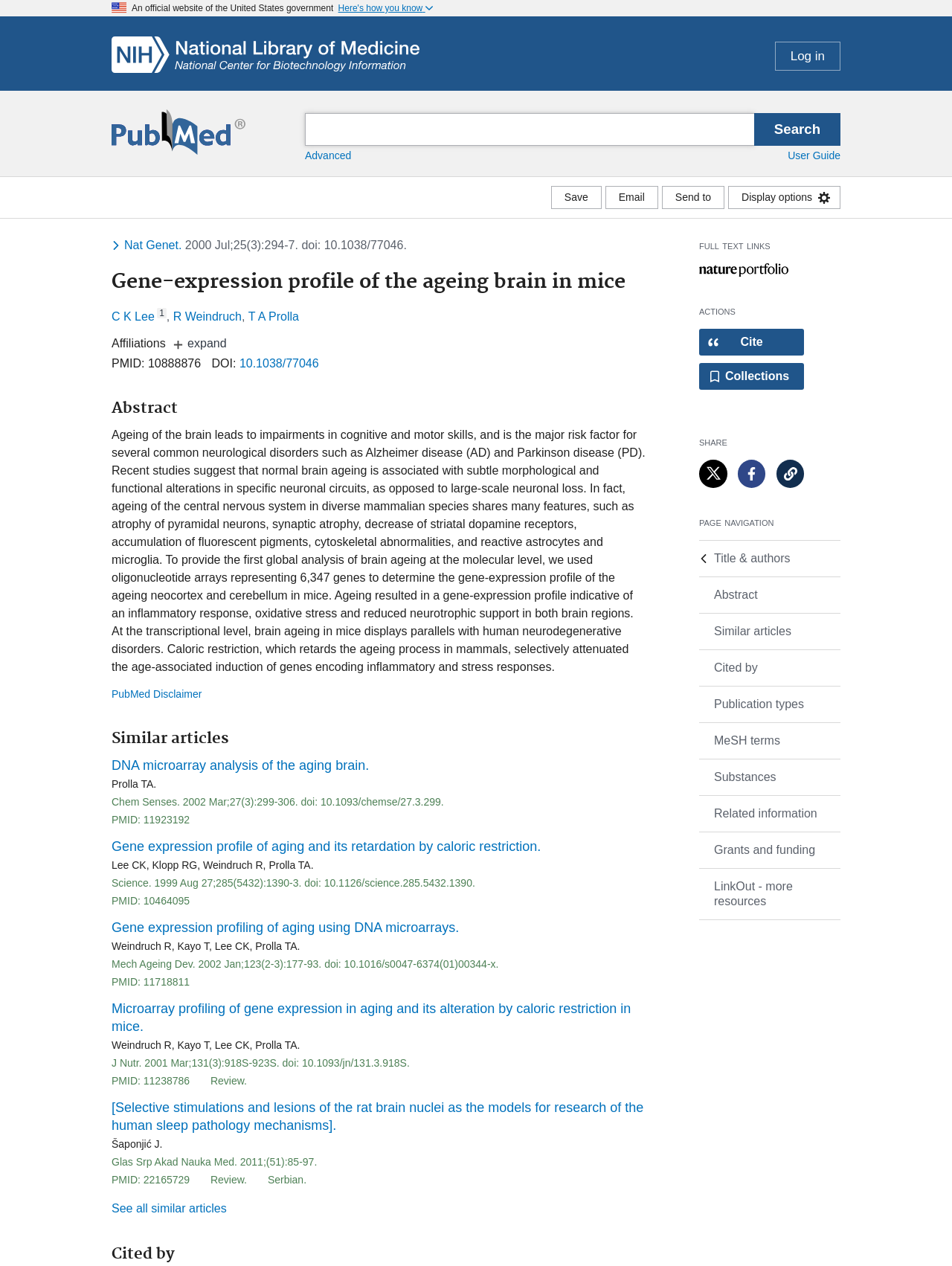Generate the title text from the webpage.

Gene-expression profile of the ageing brain in mice